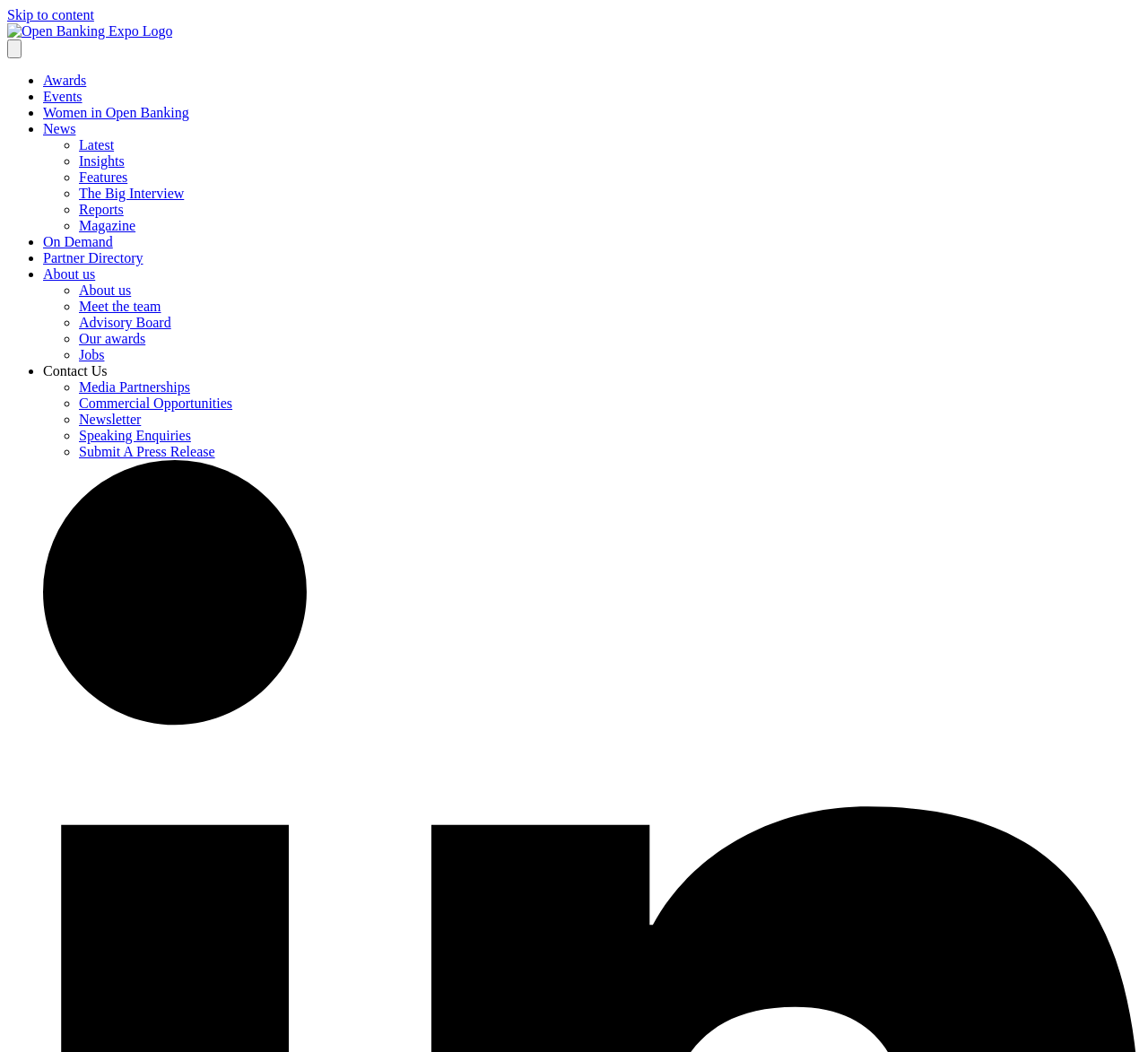Can you find the bounding box coordinates for the element to click on to achieve the instruction: "Click on Open Banking Expo Logo"?

[0.006, 0.022, 0.15, 0.037]